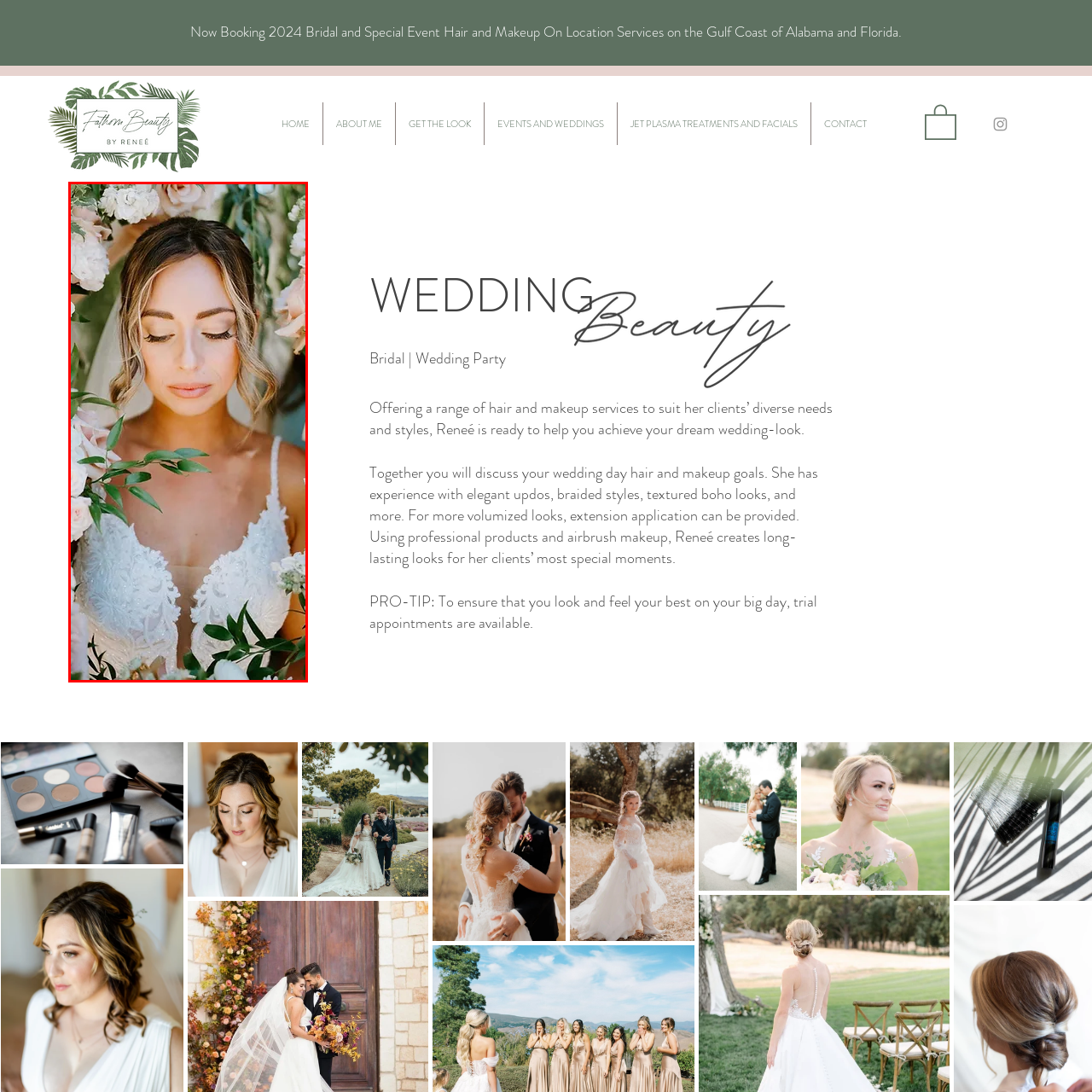Study the area of the image outlined in red and respond to the following question with as much detail as possible: What is the purpose of the image?

The caption implies that the image is meant to 'showcase the artistry of hair and makeup, perfectly suited for brides seeking a breathtaking look on their special day', which suggests that the image is intended to inspire and showcase bridal elegance.